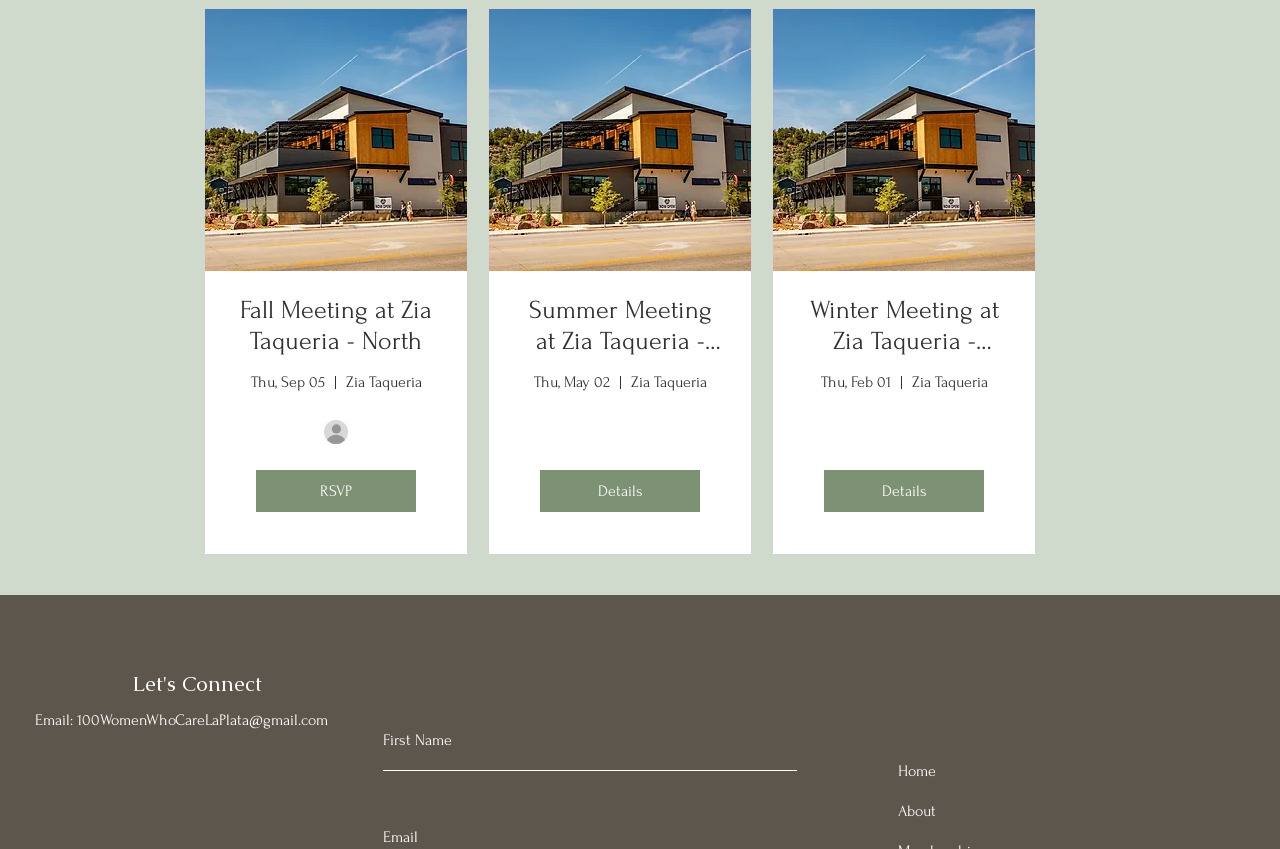What is the date of the Fall Meeting?
Based on the image, answer the question with as much detail as possible.

I found the date of the Fall Meeting by looking at the text next to the 'Fall Meeting at Zia Taqueria - North' image, which says 'Thu, Sep 05'.